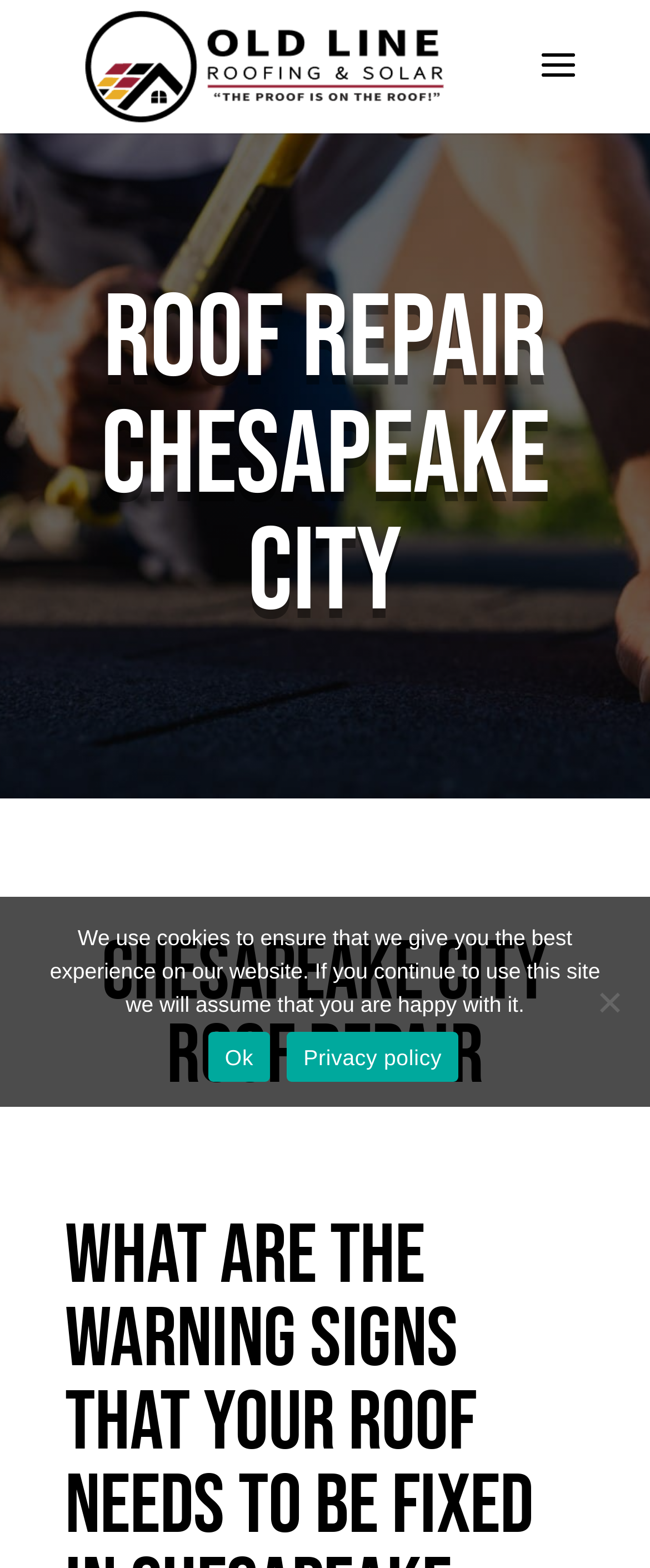Analyze the image and provide a detailed answer to the question: What is the type of roofing service offered?

I found the answer by looking at the link element with the text 'Baltimore Roofing Company and Solar Roofing' at the top of the page, which suggests that the company offers solar roofing services in addition to regular roofing services.